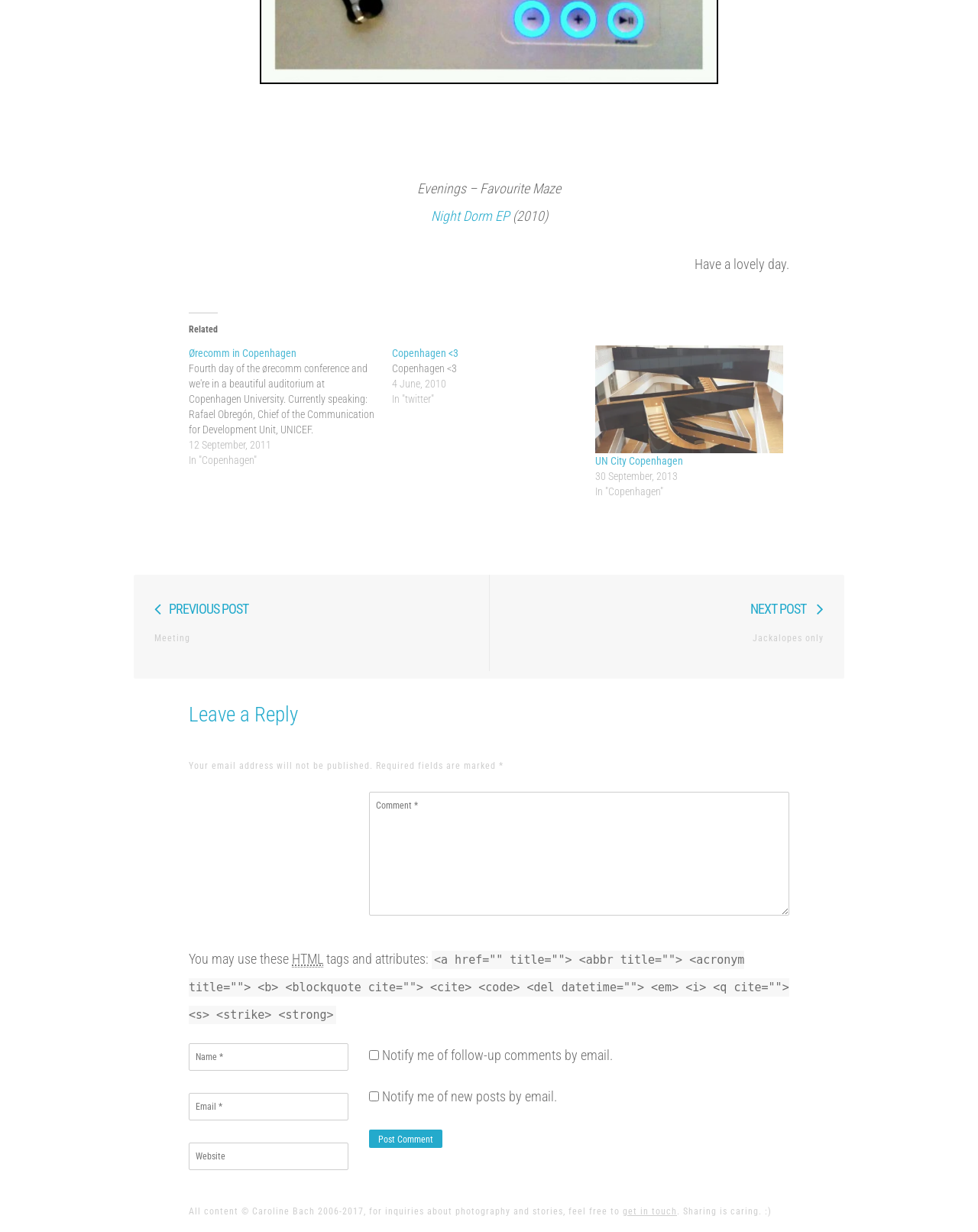What is the theme of the post?
Please use the image to provide an in-depth answer to the question.

The theme of the post appears to be music, as it mentions a 'Night Dorm EP' and has a title that suggests a musical theme, 'Evenings – Favourite Maze'.